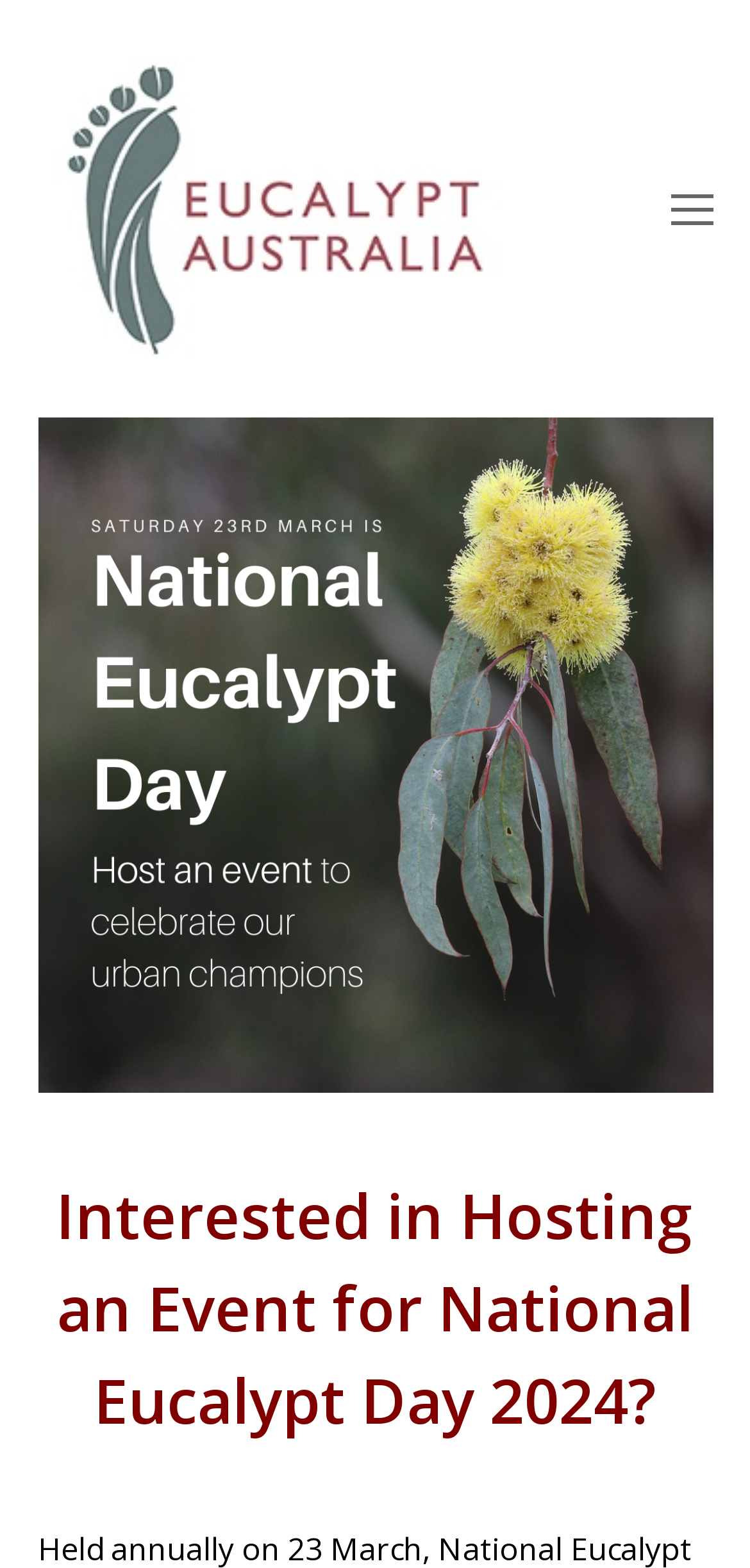Find and extract the text of the primary heading on the webpage.

Interested in Hosting an Event for National Eucalypt Day 2024?